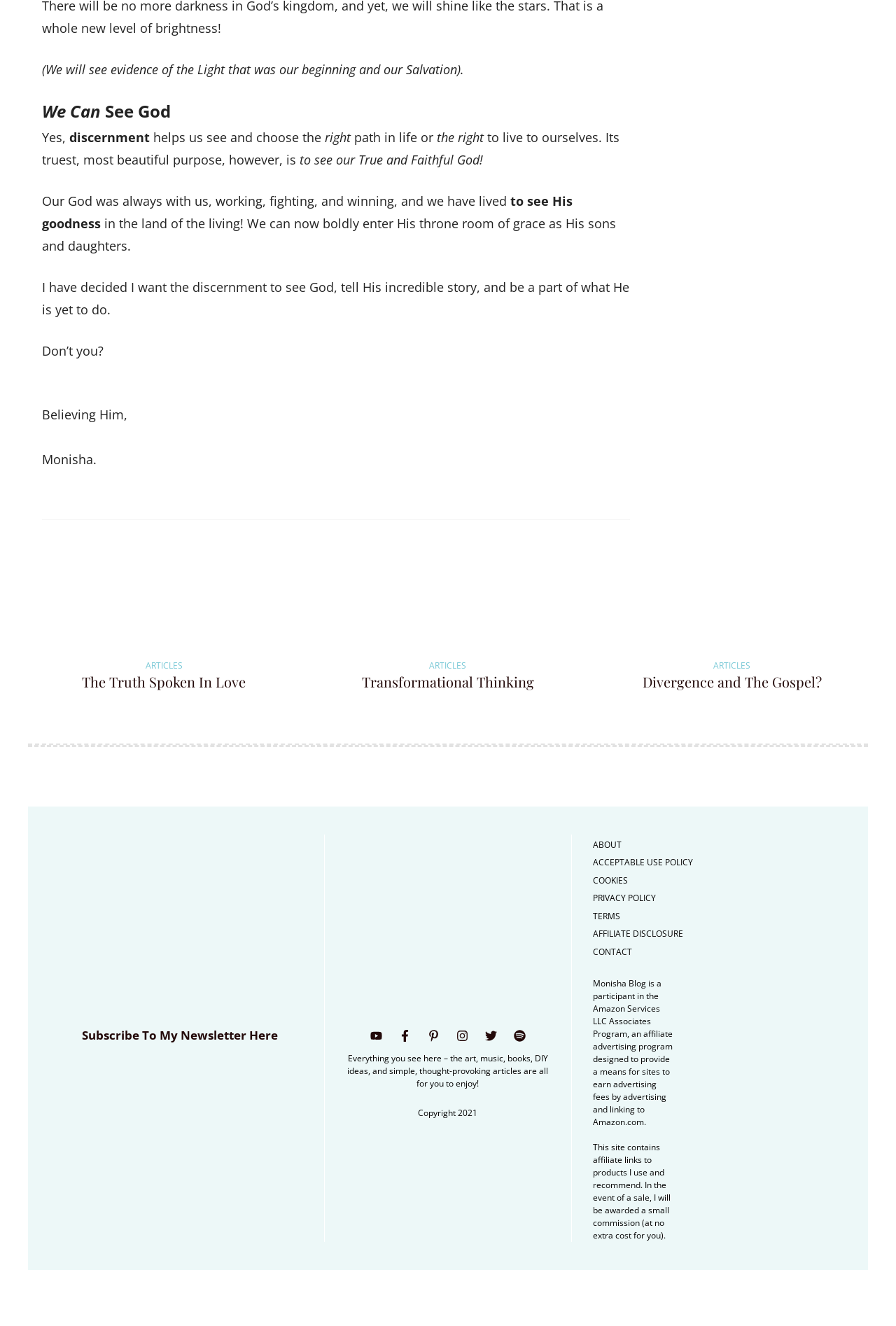Please answer the following question using a single word or phrase: 
What is the theme of the webpage?

Christianity